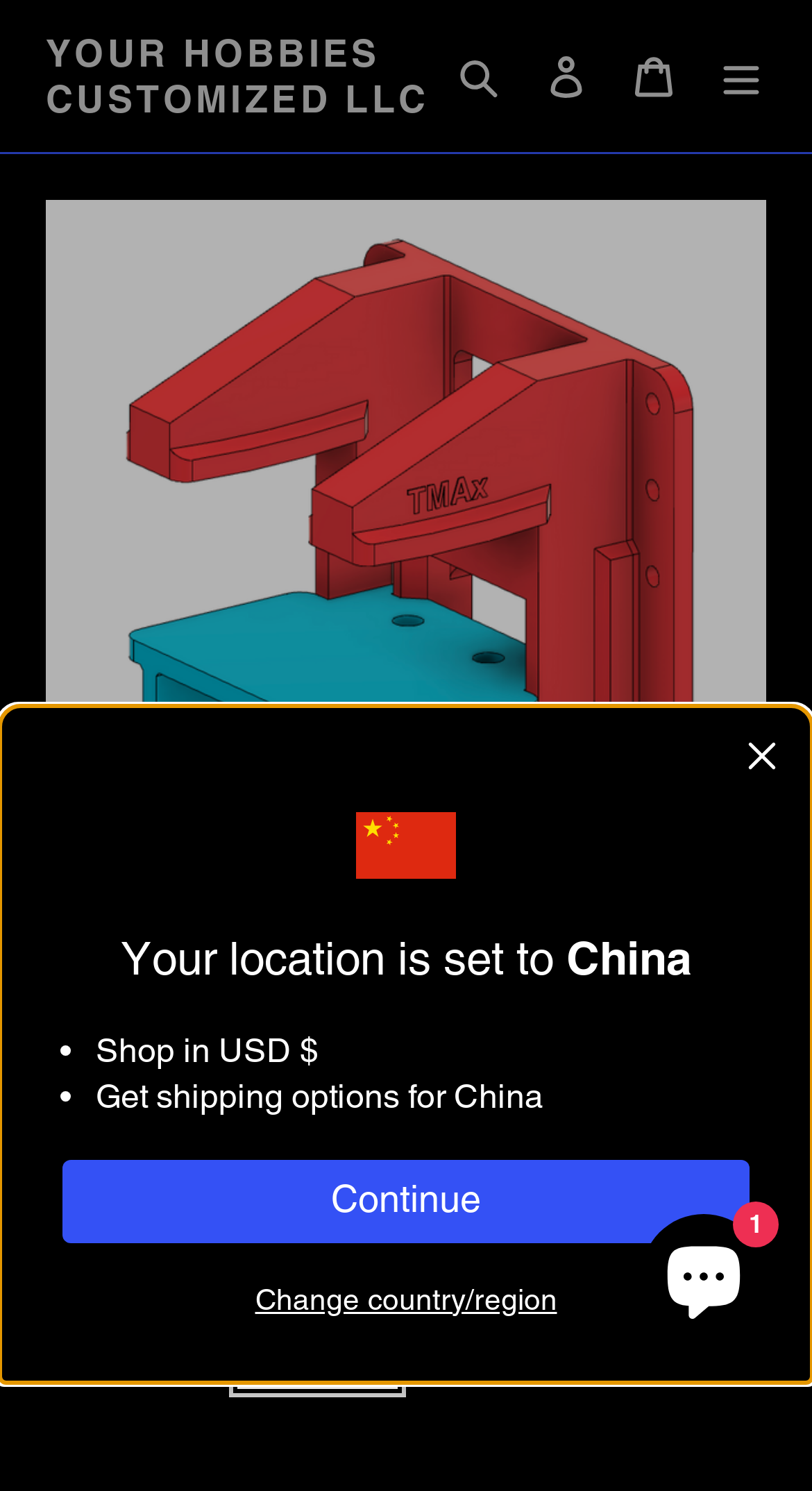What is the function of the 'Menu' button?
Based on the screenshot, answer the question with a single word or phrase.

To open the mobile navigation